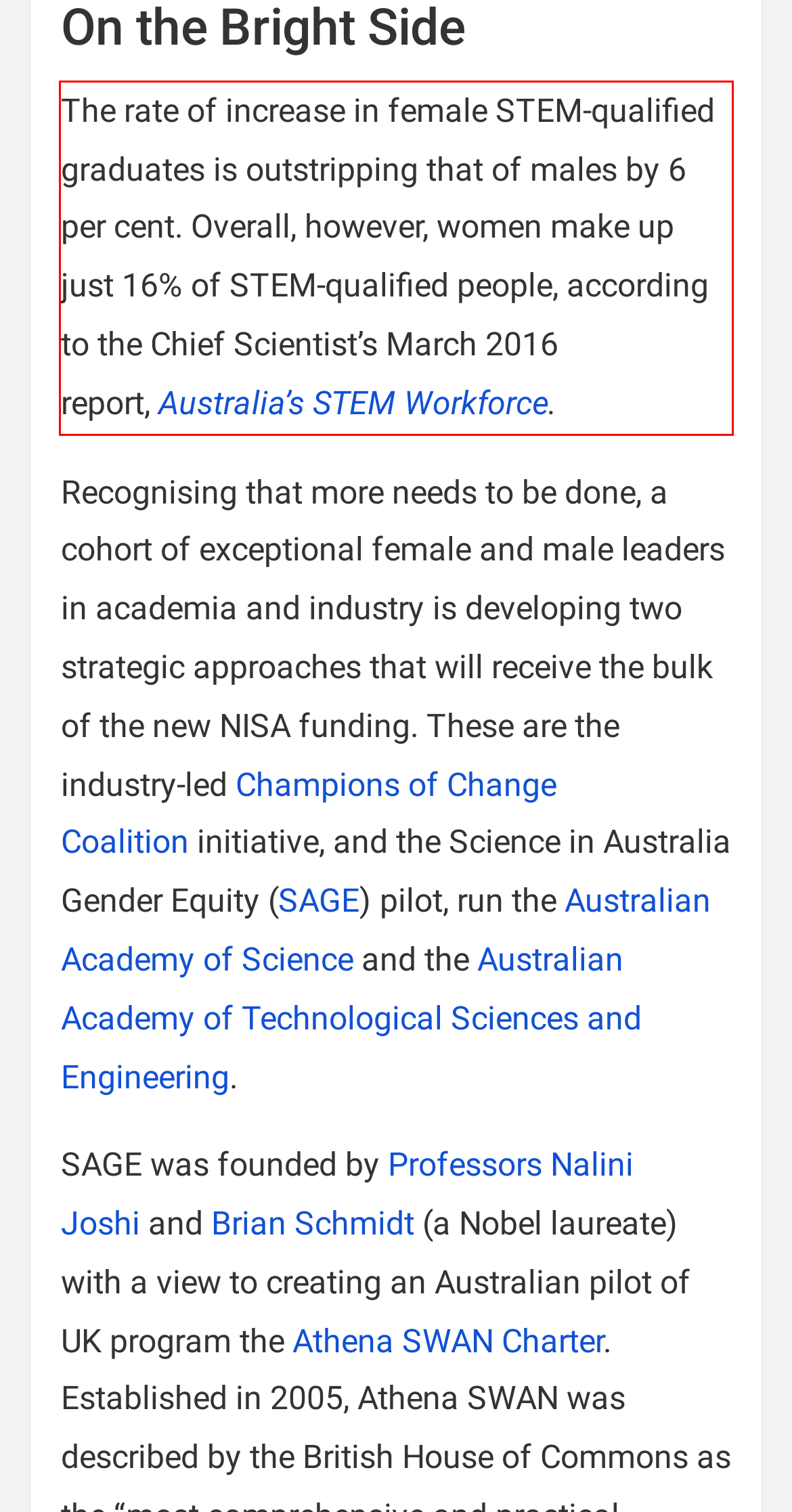Using the provided webpage screenshot, identify and read the text within the red rectangle bounding box.

The rate of increase in female STEM-qualified graduates is outstripping that of males by 6 per cent. Overall, however, women make up just 16% of STEM-qualified people, according to the Chief Scientist’s March 2016 report, Australia’s STEM Workforce.